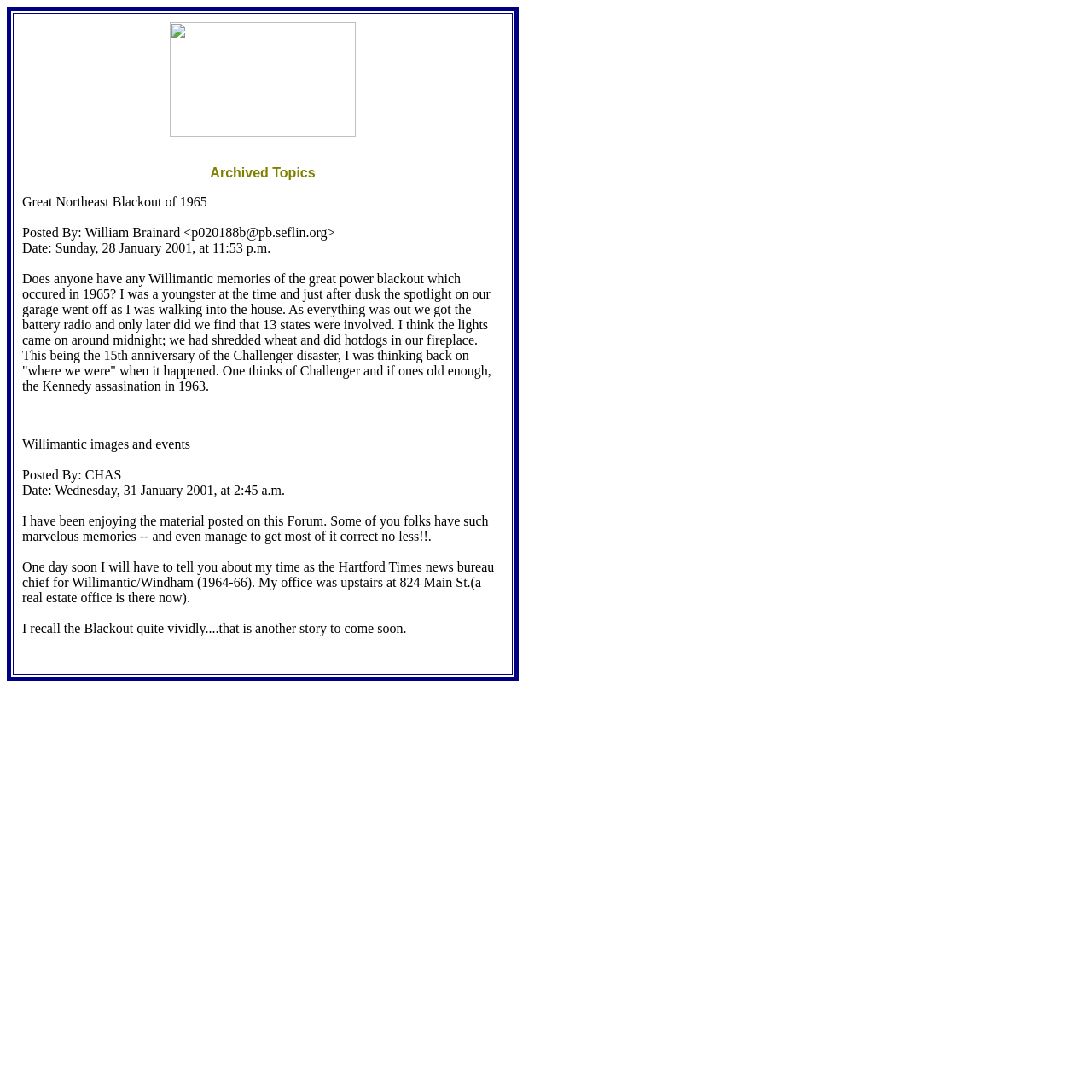What time did the lights come on during the blackout?
Based on the visual details in the image, please answer the question thoroughly.

I found the answer by reading the first message, which says 'I think the lights came on around midnight; we had shredded wheat and did hotdogs in our fireplace.'.